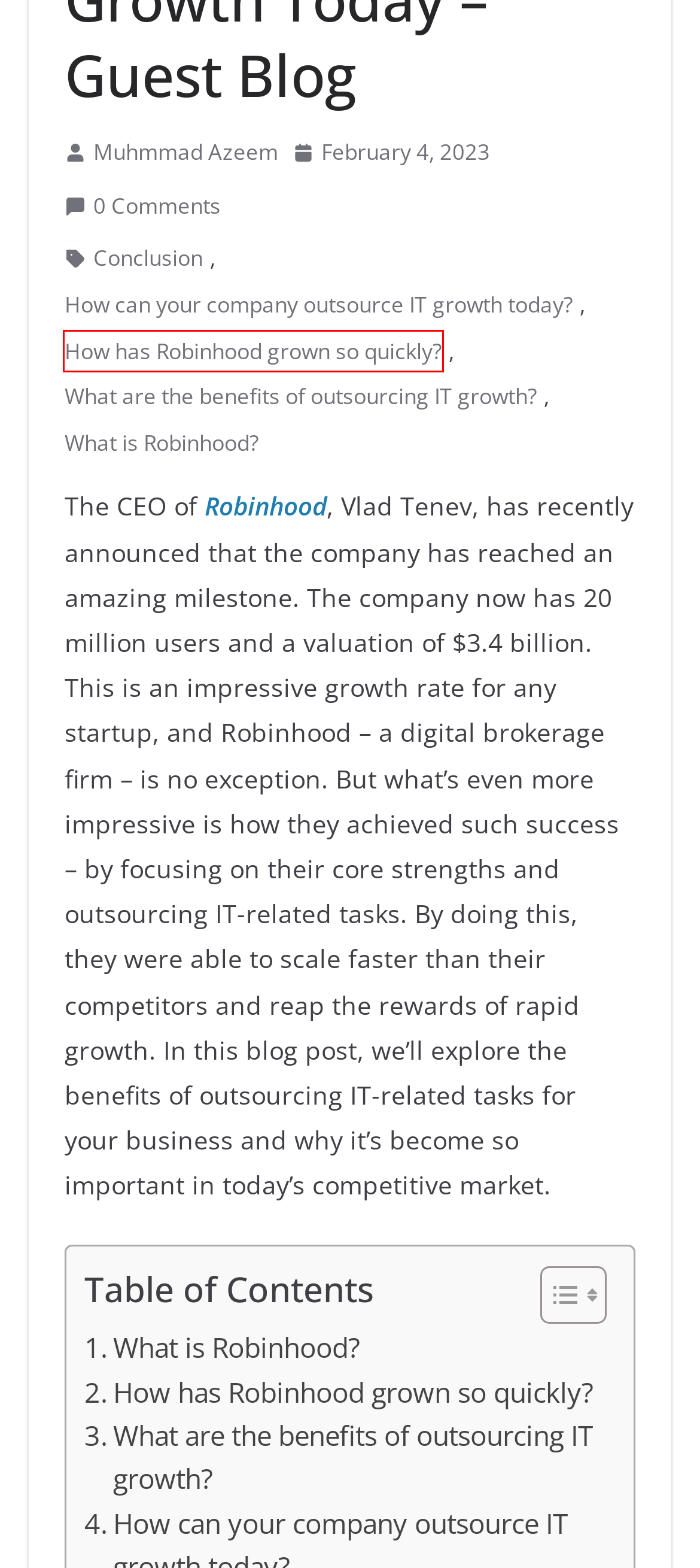Examine the screenshot of a webpage with a red bounding box around a UI element. Select the most accurate webpage description that corresponds to the new page after clicking the highlighted element. Here are the choices:
A. Send and Receive Money | Transfer Money Online | PayPal US
B. Conclusion Archives - Film Daily News
C. What is Robinhood? Archives - Film Daily News
D. Yagong Island - Wikipedia
E. How has Robinhood grown so quickly? Archives - Film Daily News
F. How can your company outsource IT growth today? Archives - Film Daily News
G. What are the benefits of outsourcing IT growth? Archives - Film Daily News
H. Muhmmad Azeem, Author at Film Daily News

E